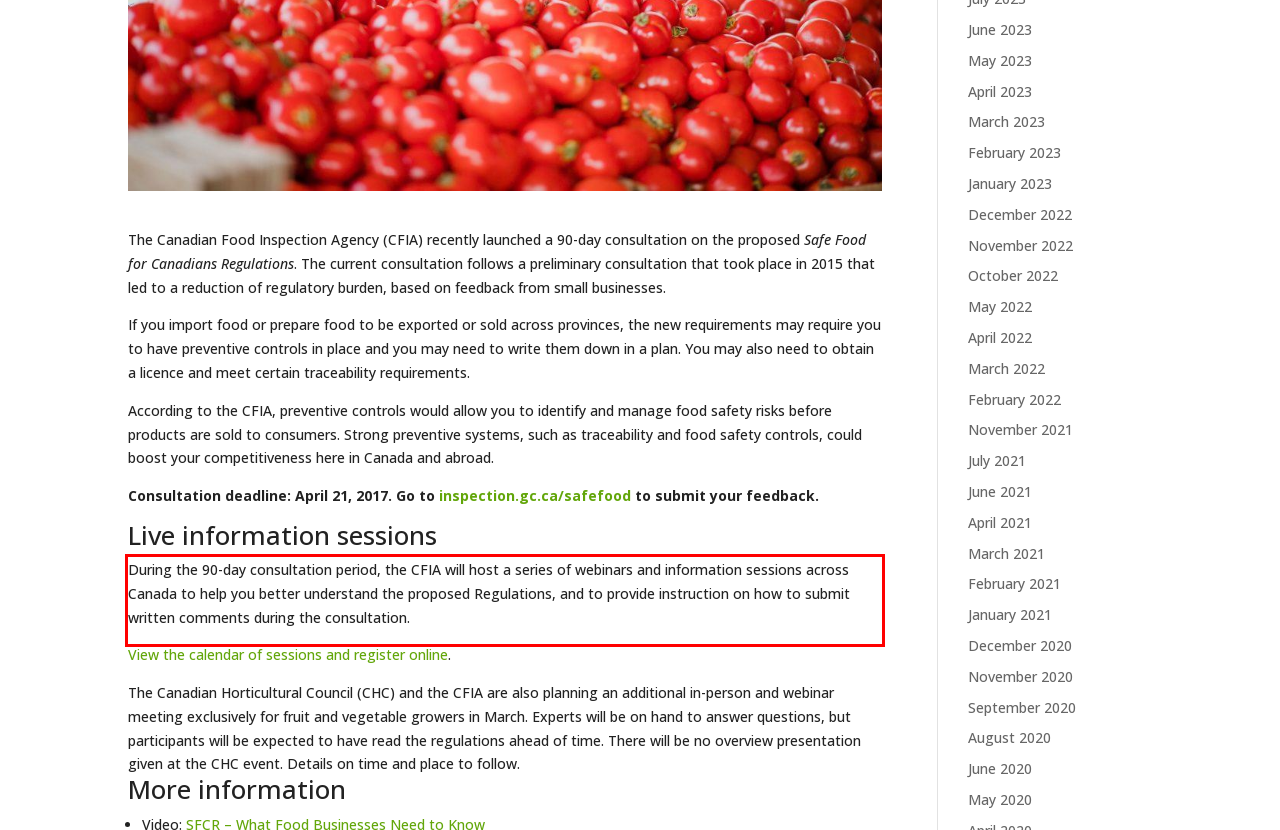Review the screenshot of the webpage and recognize the text inside the red rectangle bounding box. Provide the extracted text content.

During the 90-day consultation period, the CFIA will host a series of webinars and information sessions across Canada to help you better understand the proposed Regulations, and to provide instruction on how to submit written comments during the consultation.